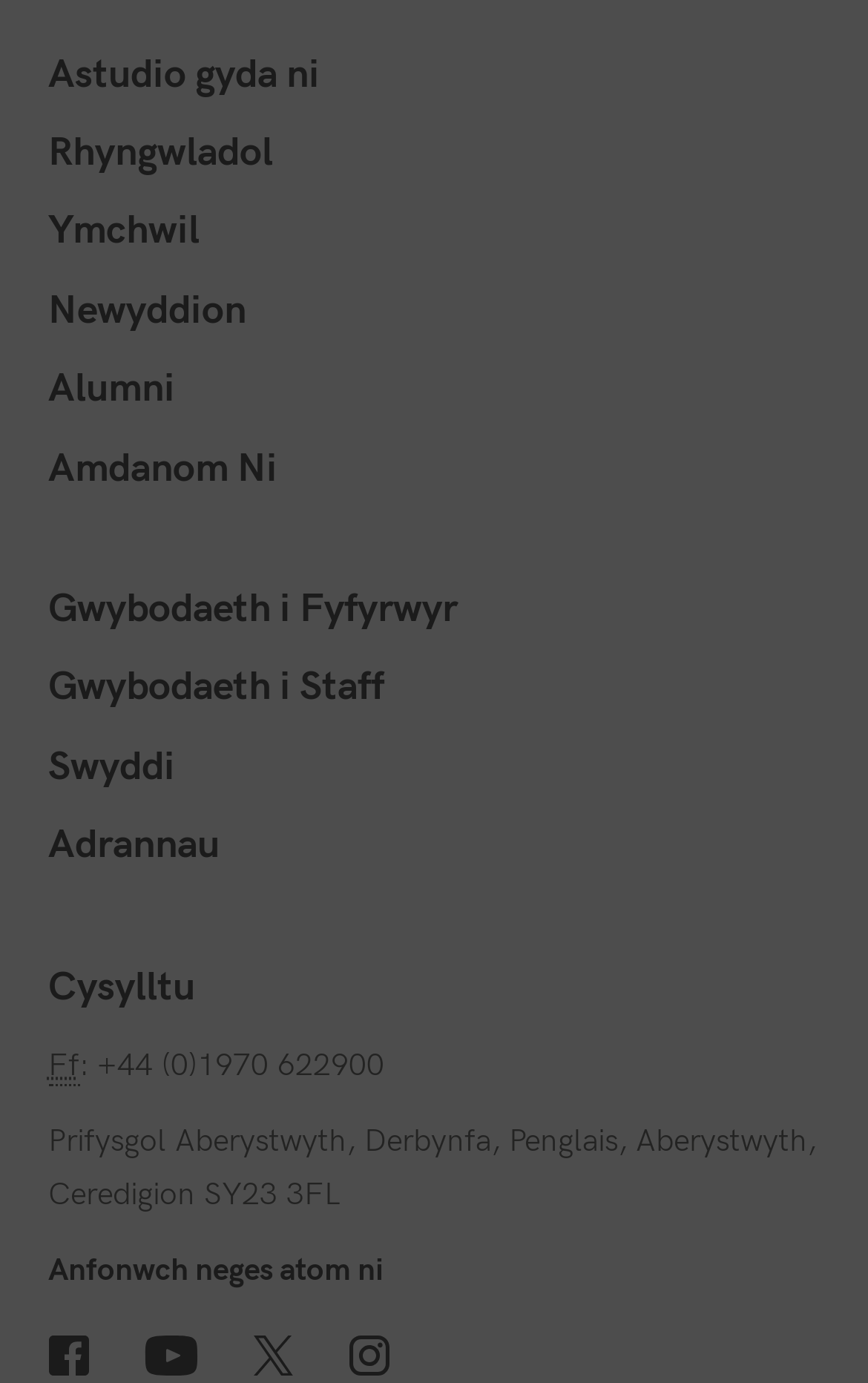Show the bounding box coordinates of the region that should be clicked to follow the instruction: "View the 'Newyddion' page."

[0.056, 0.204, 0.284, 0.24]